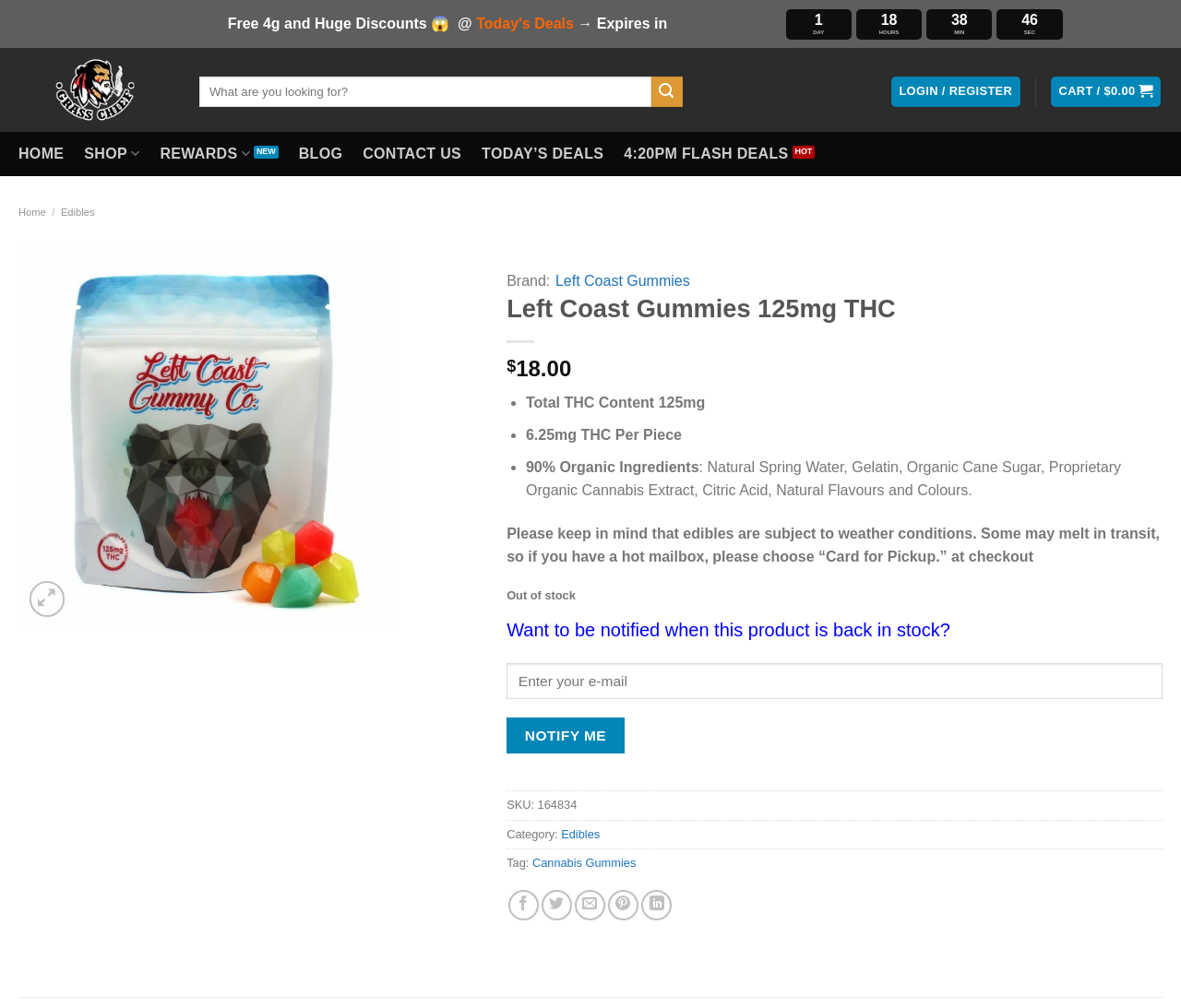Specify the bounding box coordinates of the area to click in order to follow the given instruction: "View today's deals."

[0.403, 0.016, 0.486, 0.031]